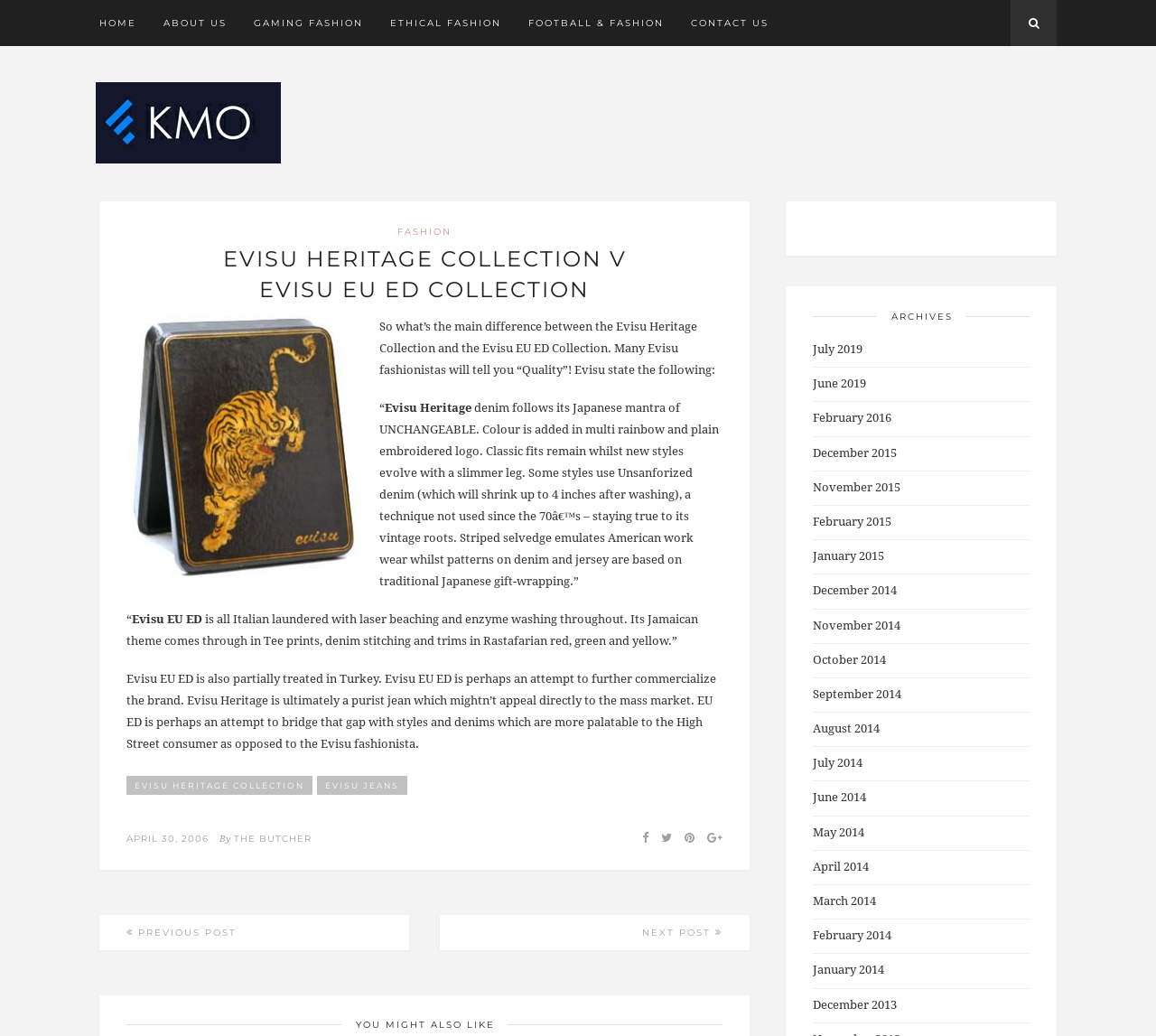Review the image closely and give a comprehensive answer to the question: What is the main topic of this webpage?

Based on the webpage content, I can see that the webpage is discussing fashion-related topics, such as Evisu Heritage Collection and Evisu EU ED Collection, which suggests that the main topic of this webpage is fashion.